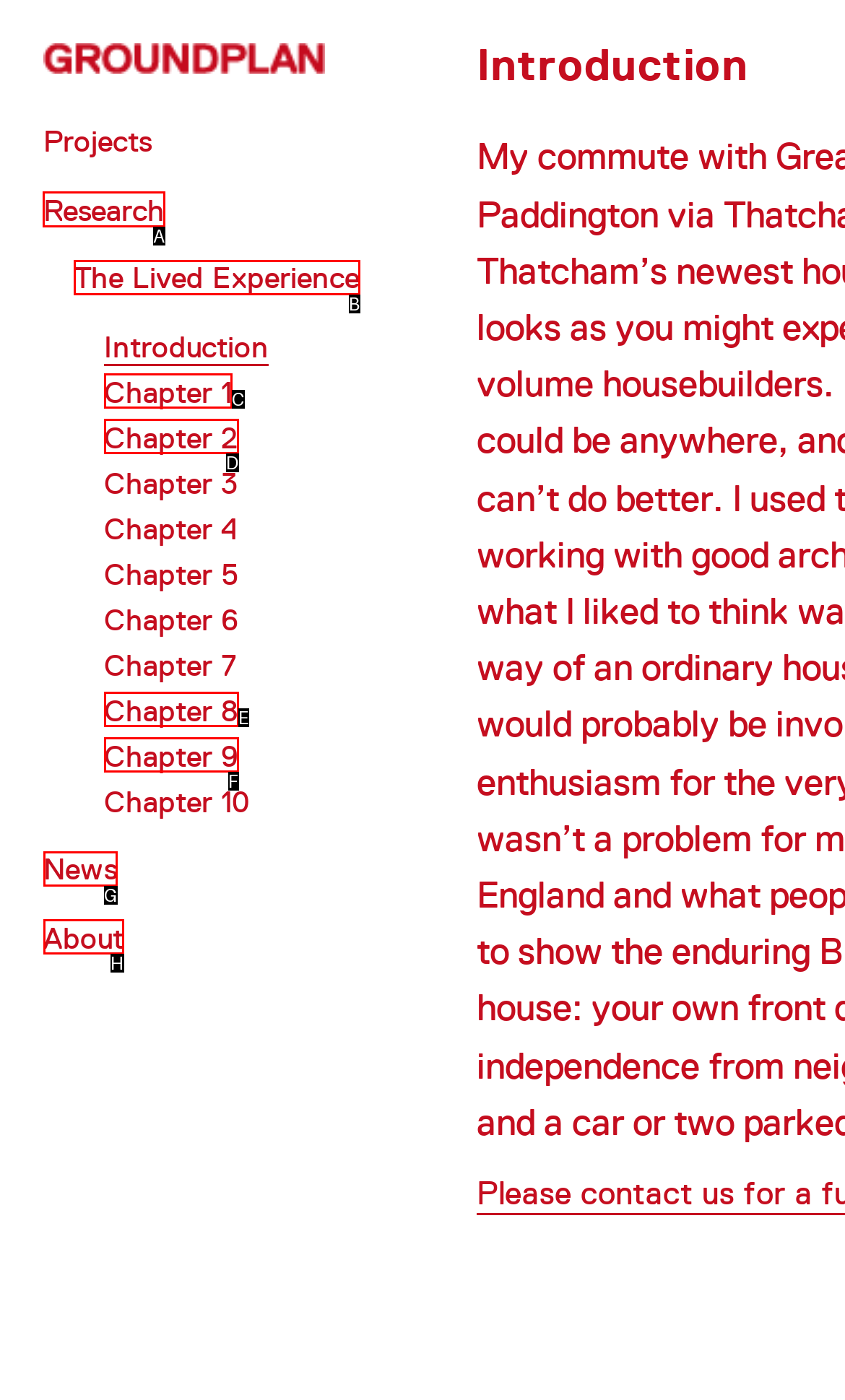Tell me which option I should click to complete the following task: learn about research
Answer with the option's letter from the given choices directly.

A